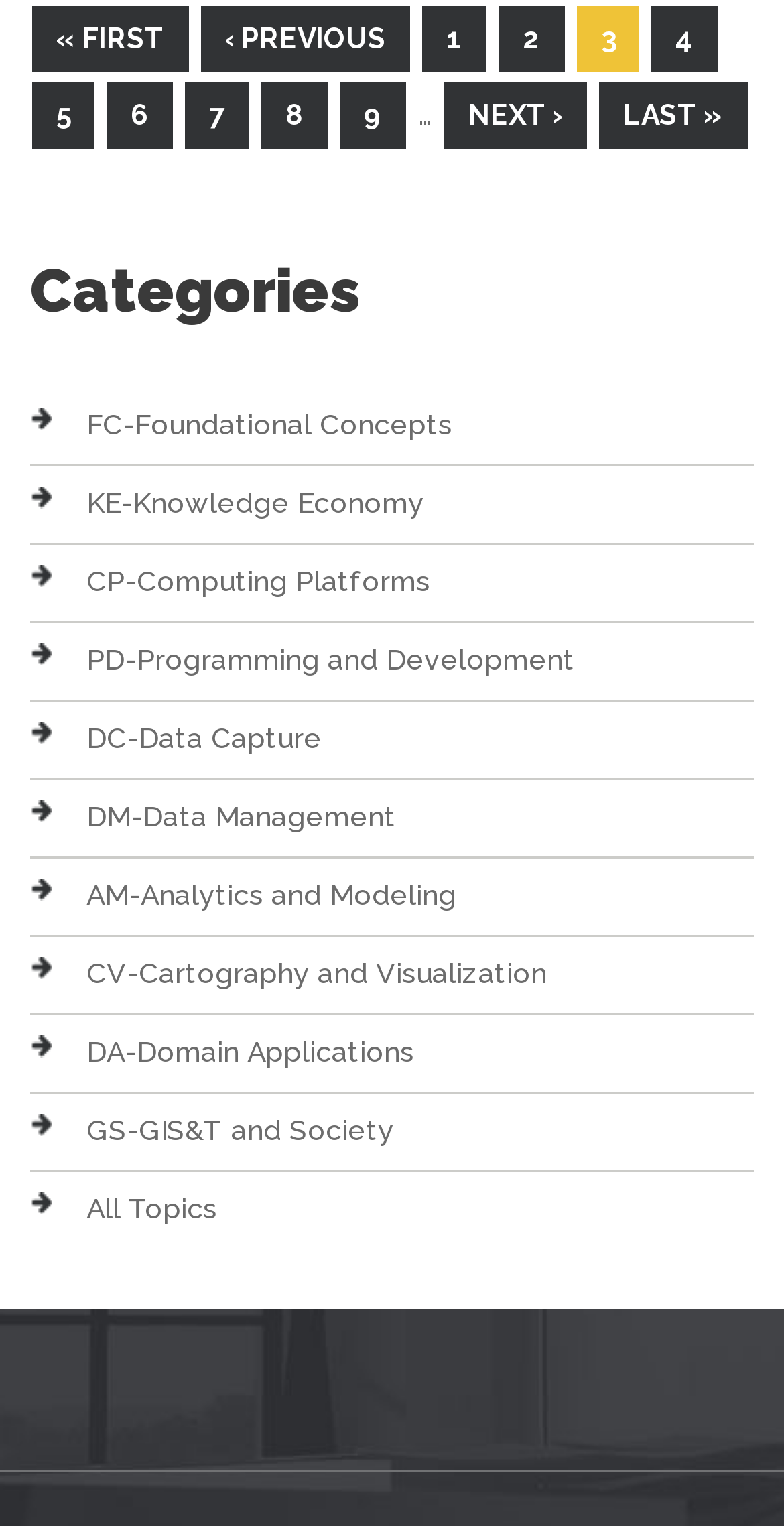Specify the bounding box coordinates of the area that needs to be clicked to achieve the following instruction: "browse FC-Foundational Concepts".

[0.11, 0.267, 0.577, 0.288]